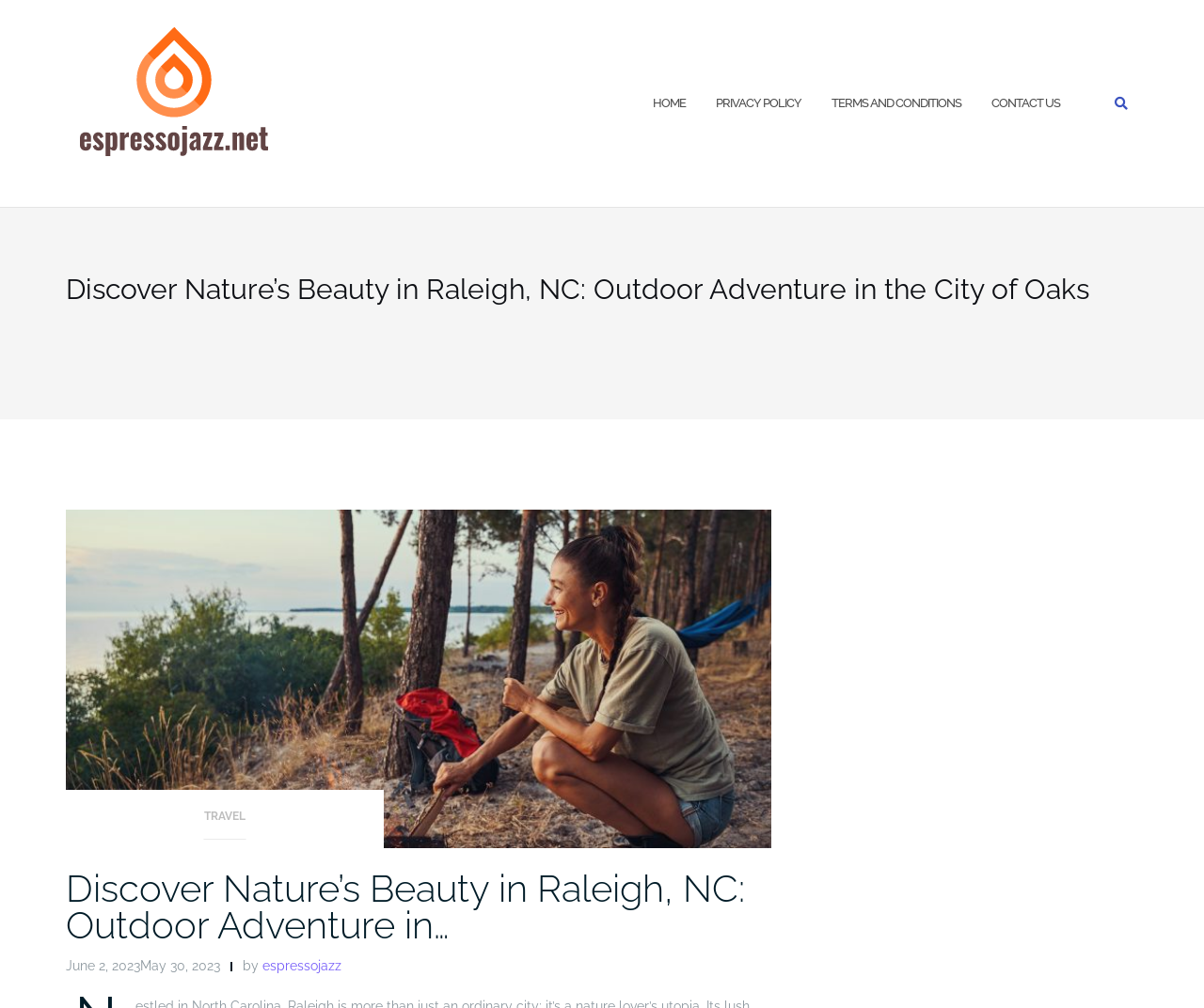From the details in the image, provide a thorough response to the question: How many links are in the footer?

I counted the links in the footer section, which are 'HOME', 'PRIVACY POLICY', 'TERMS AND CONDITIONS', and 'CONTACT US'. There are 4 links in total.